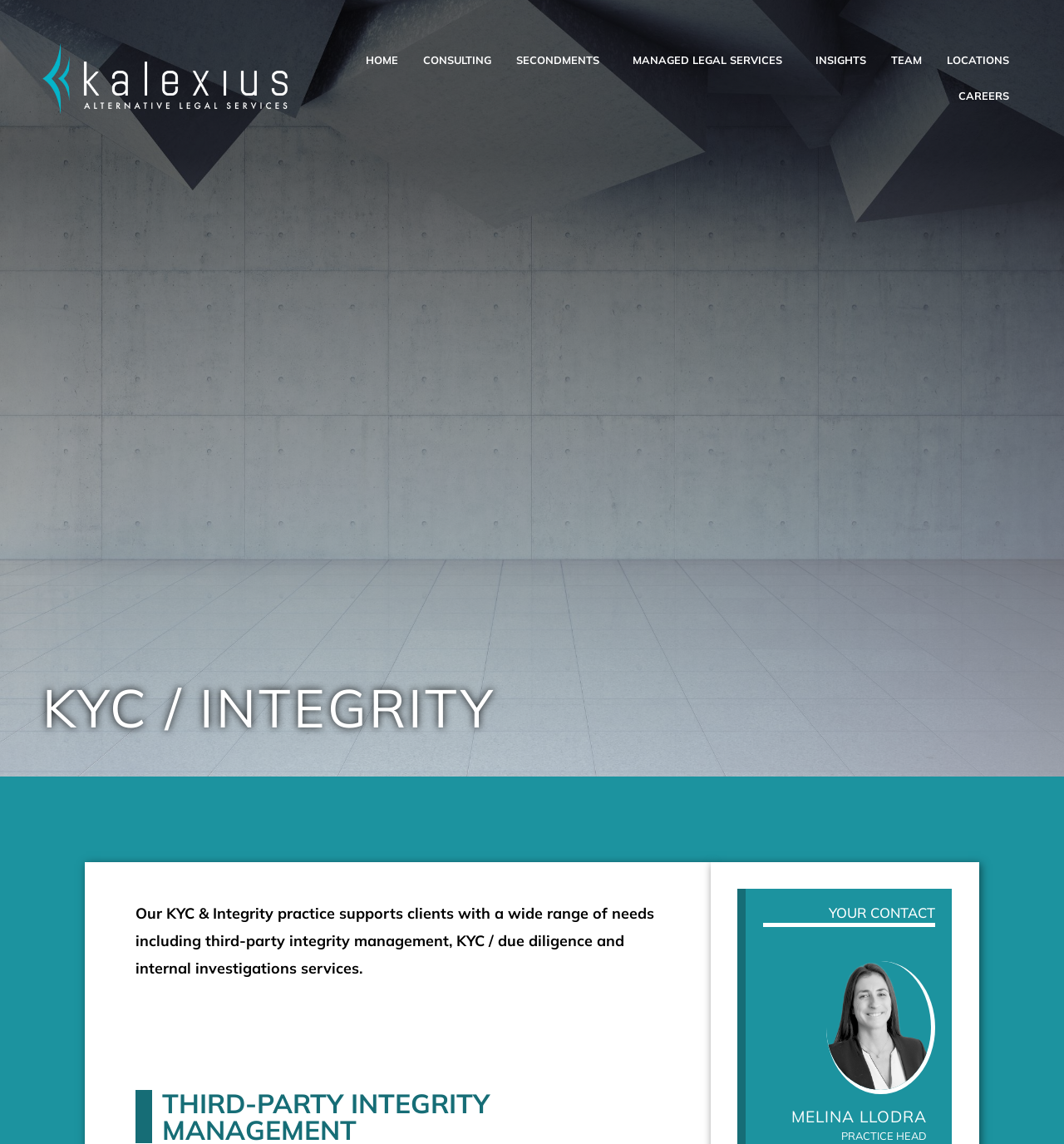Specify the bounding box coordinates of the element's region that should be clicked to achieve the following instruction: "read about KYC and integrity". The bounding box coordinates consist of four float numbers between 0 and 1, in the format [left, top, right, bottom].

[0.04, 0.595, 0.96, 0.642]